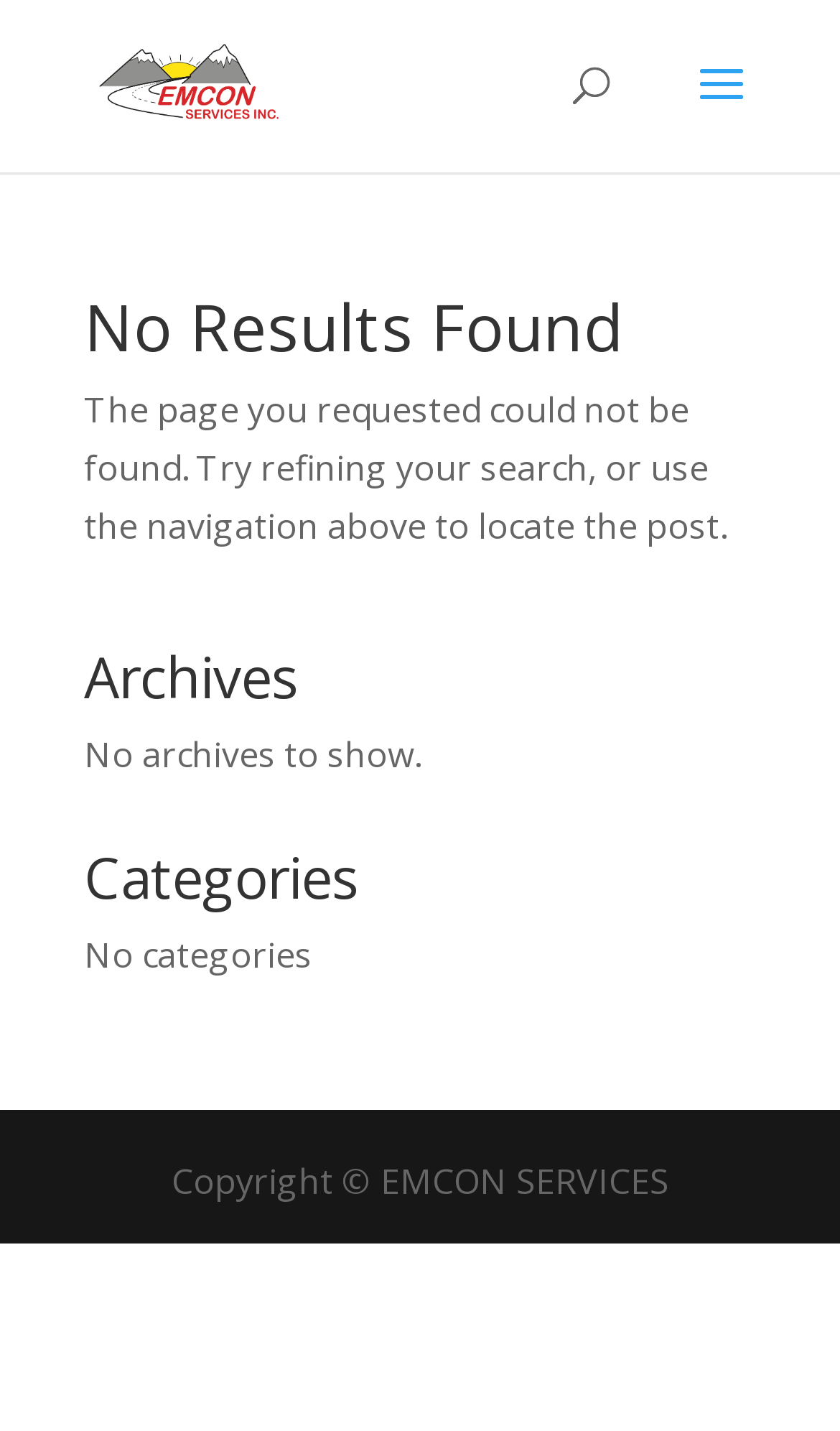Write an elaborate caption that captures the essence of the webpage.

The webpage displays a "Page not found" error message. At the top left, there is a link to "Emcon Services" accompanied by an image with the same name. Below this, a search bar spans across the top of the page, taking up about half of the width.

The main content of the page is an article section that occupies most of the page. It starts with a heading "No Results Found" followed by a paragraph of text explaining that the requested page could not be found and suggesting to refine the search or use the navigation above to locate the post.

Below this, there are three sections with headings "Archives", "Categories", and each section has a brief message indicating that there are no archives or categories to show.

At the bottom of the page, there is a copyright notice that reads "Copyright © EMCON SERVICES".